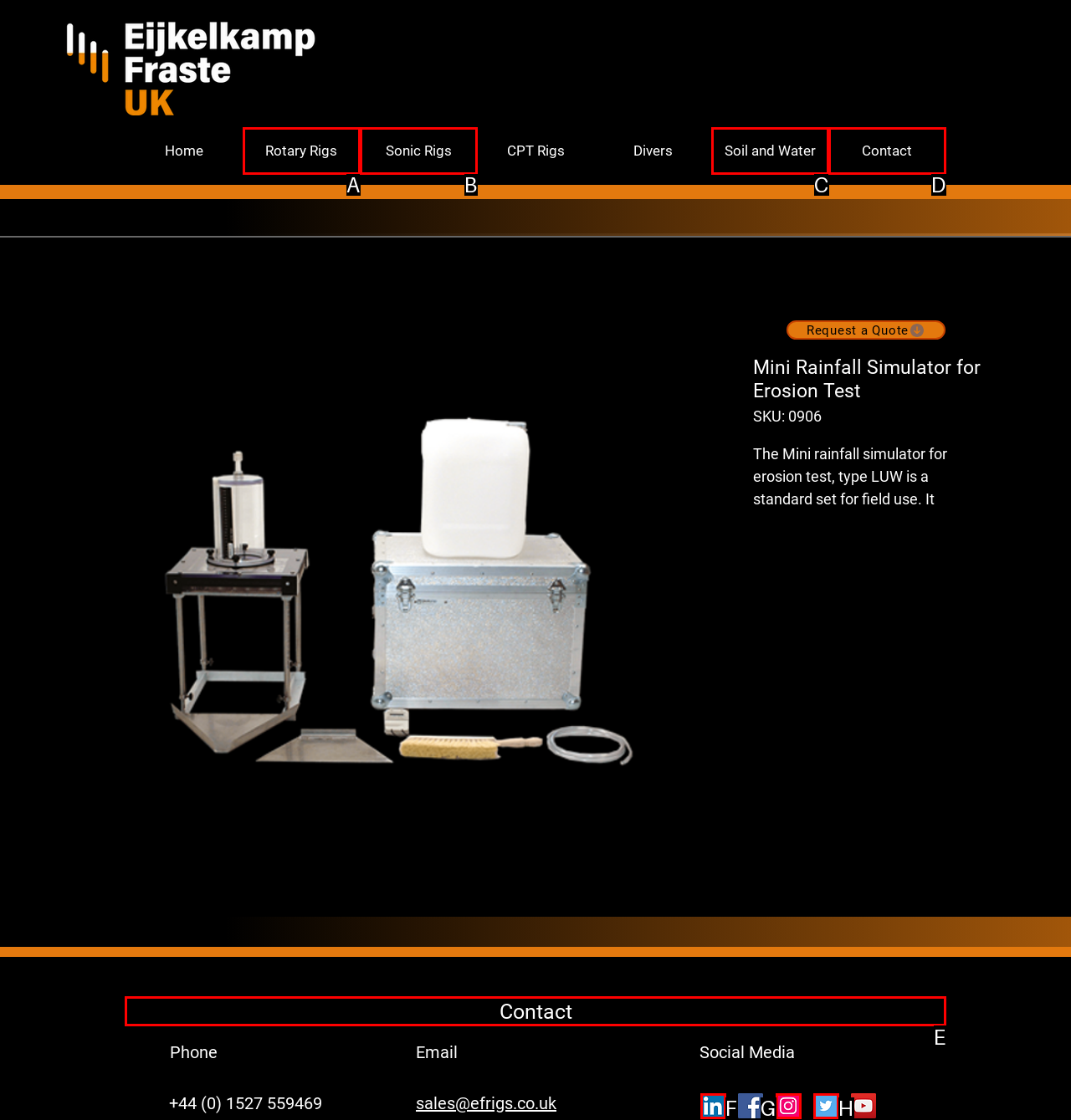Identify the letter of the UI element needed to carry out the task: Click on the Contact link
Reply with the letter of the chosen option.

E